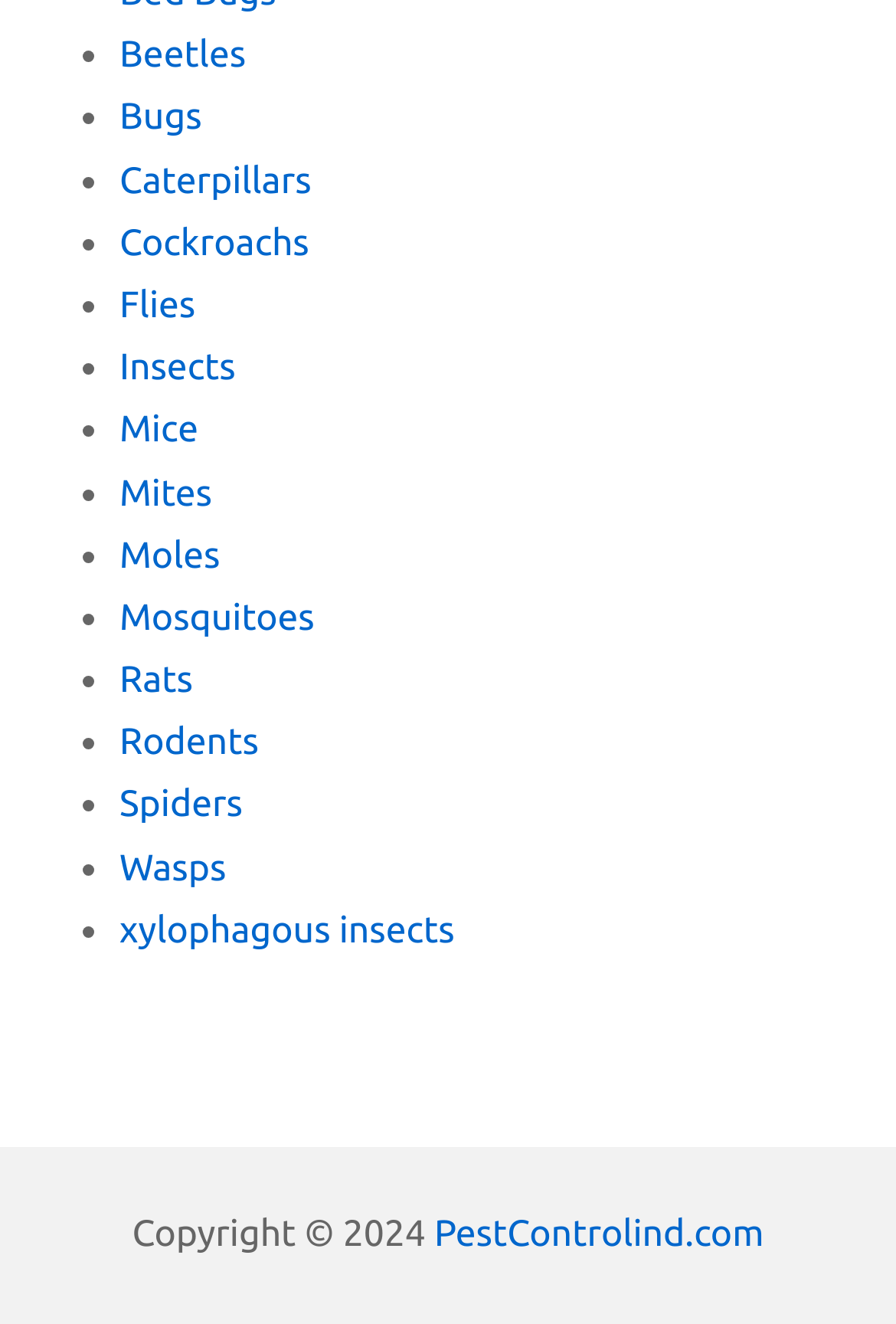Give a concise answer of one word or phrase to the question: 
Are there any images on the webpage?

No